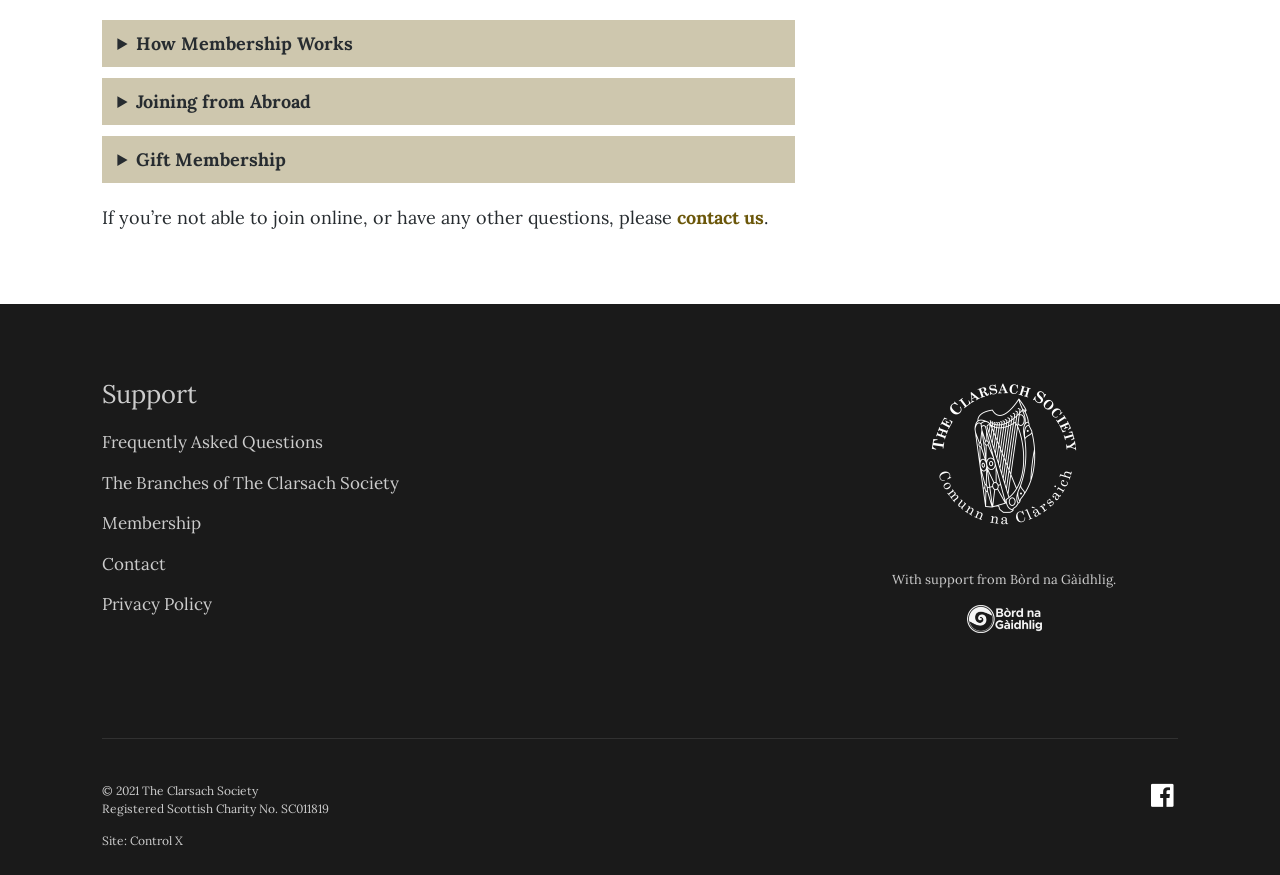What is the organization's charity number?
Please provide a comprehensive and detailed answer to the question.

I found the charity number by looking at the bottom of the webpage, where the organization's details are listed. The text 'Registered Scottish Charity No. SC011819' provides the answer.